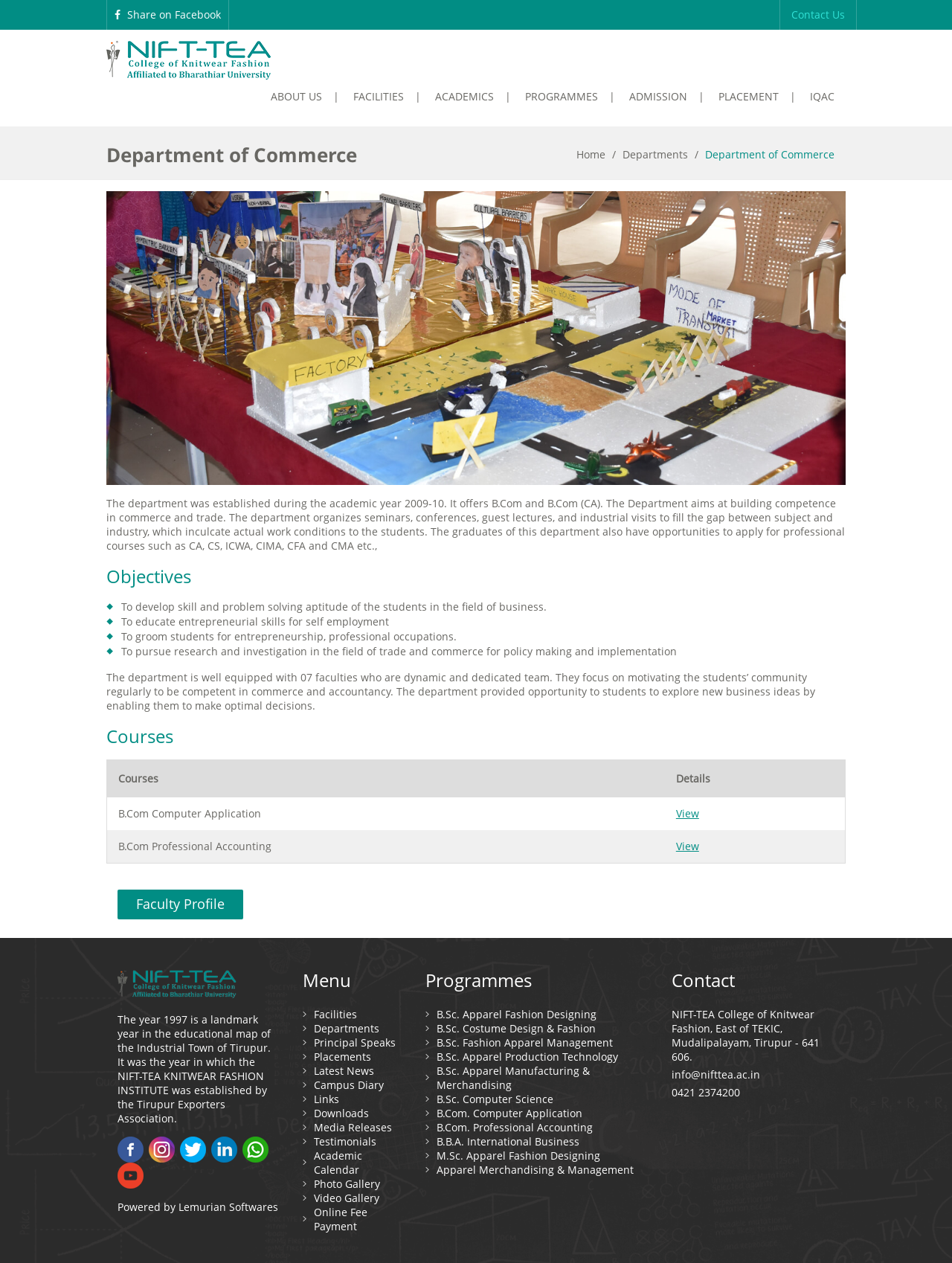Please specify the bounding box coordinates in the format (top-left x, top-left y, bottom-right x, bottom-right y), with all values as floating point numbers between 0 and 1. Identify the bounding box of the UI element described by: View

[0.71, 0.664, 0.734, 0.675]